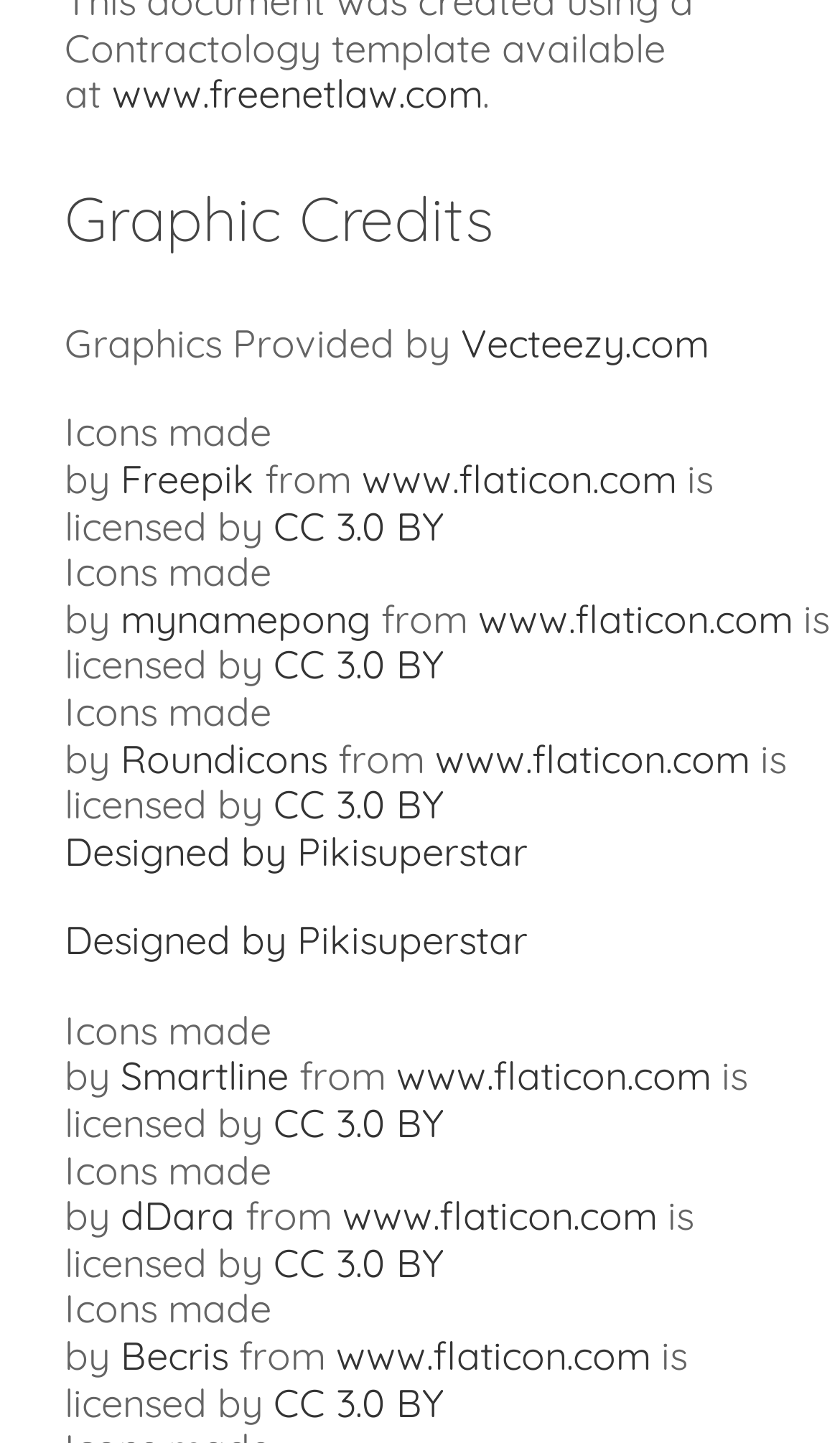Locate the bounding box coordinates of the area that needs to be clicked to fulfill the following instruction: "go to November 2021". The coordinates should be in the format of four float numbers between 0 and 1, namely [left, top, right, bottom].

None